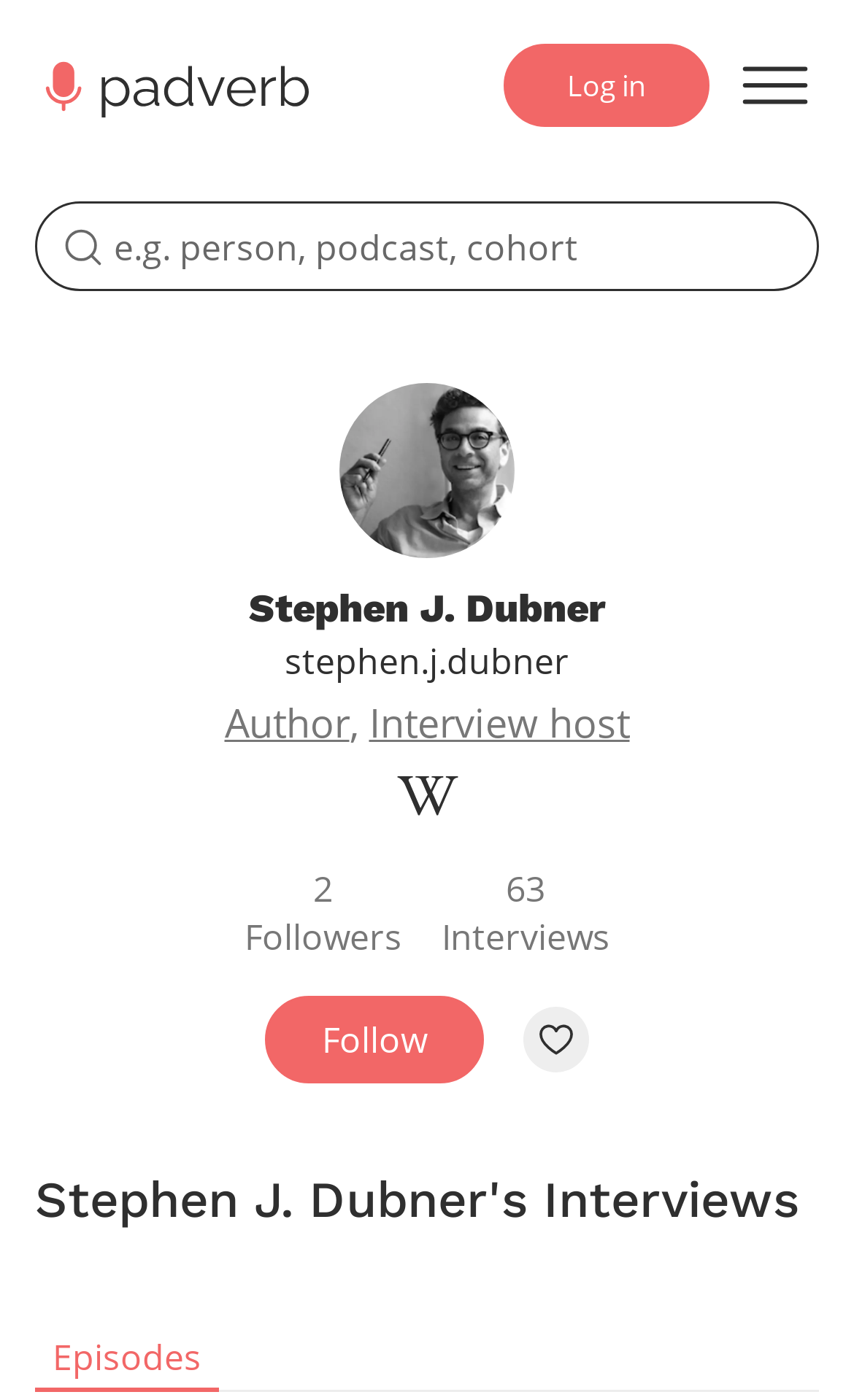Please specify the bounding box coordinates of the region to click in order to perform the following instruction: "Log in".

[0.59, 0.031, 0.831, 0.091]